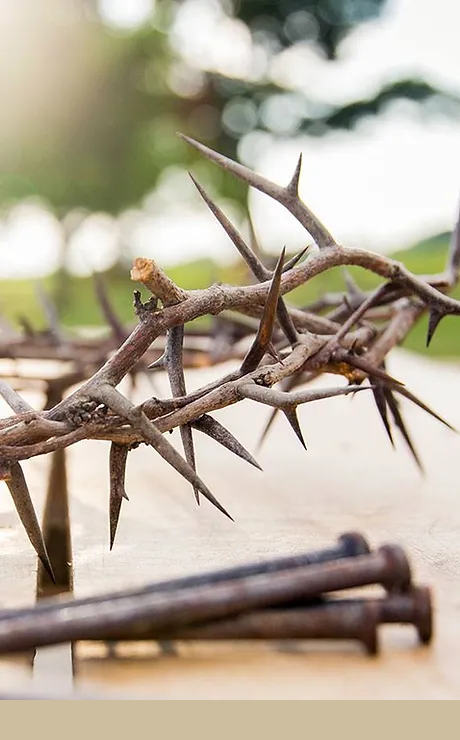Create an extensive and detailed description of the image.

The image depicts a crown of thorns resting on a wooden surface, symbolizing profound themes of sacrifice and love in Christian belief. Surrounding the crown are several large, rusted nails, which further highlight the somber narrative of the crucifixion. The background is softly blurred, with hints of green and natural light, creating a serene and reflective atmosphere. This poignant representation resonates with the messages of commitment to faith and the teachings of love for God and humanity, echoing the core values emphasized by the Vero Beach Baptist Church.